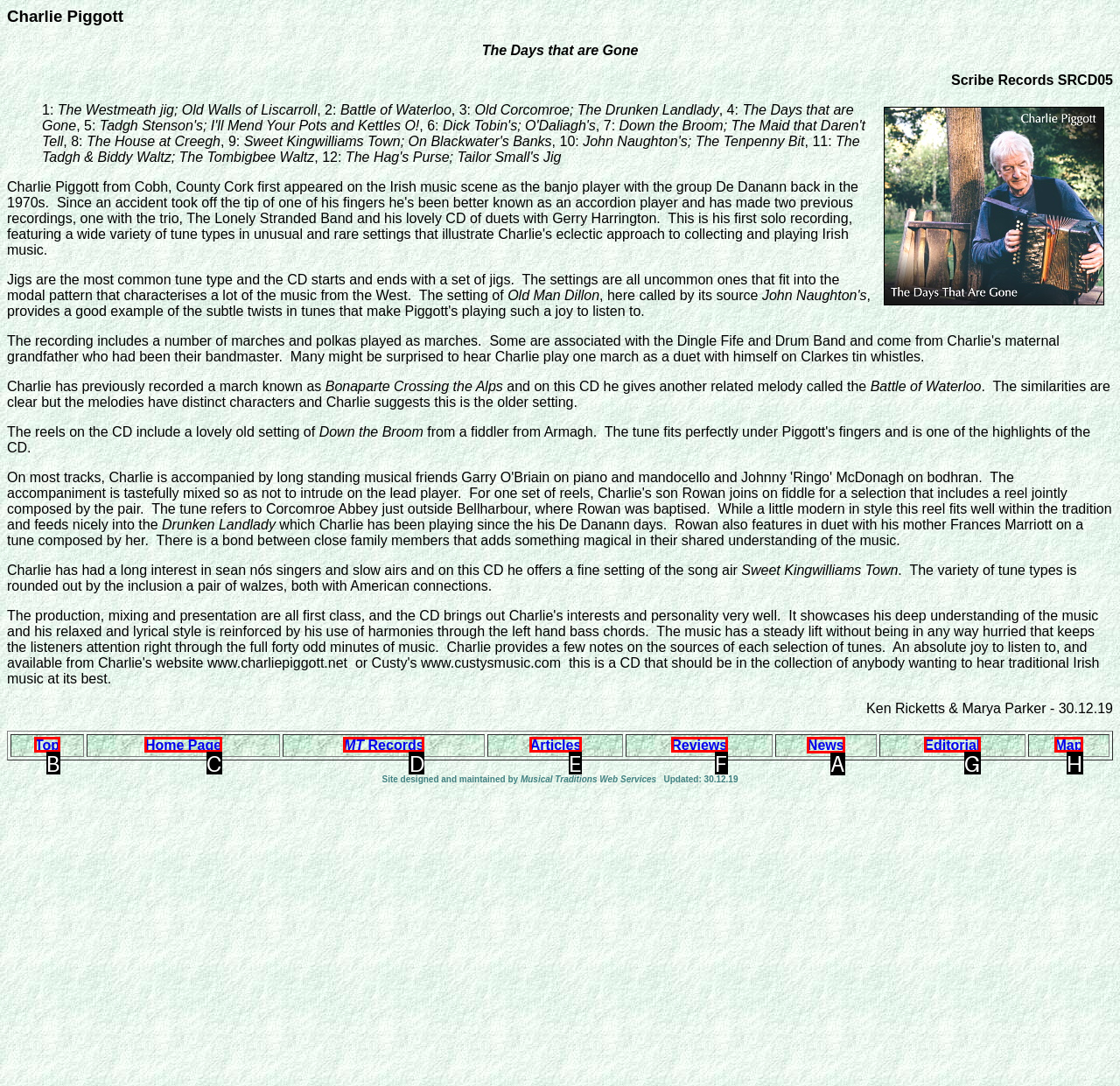Indicate the UI element to click to perform the task: Check the 'News'. Reply with the letter corresponding to the chosen element.

A